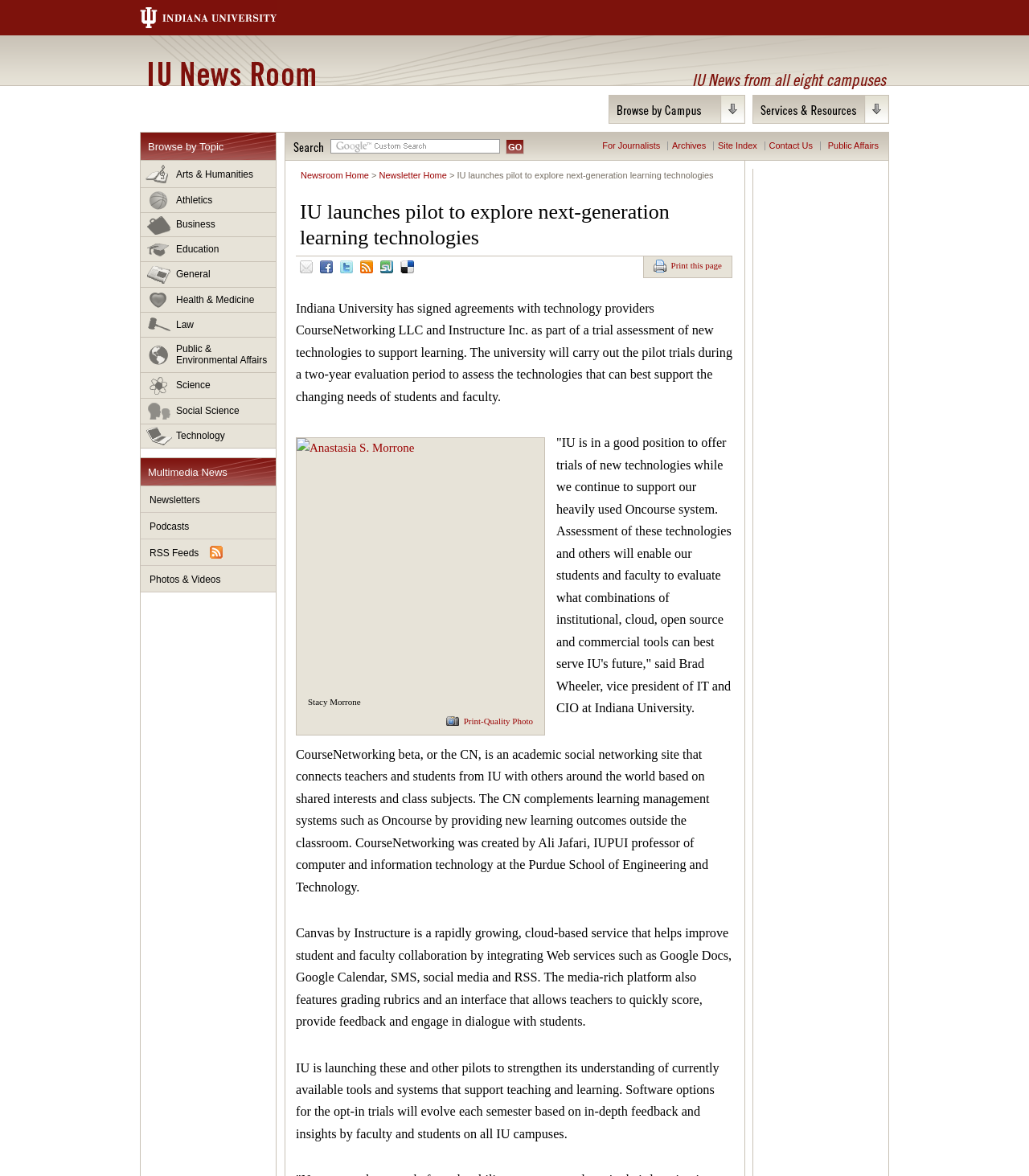Locate the bounding box coordinates of the element I should click to achieve the following instruction: "Contact Us".

[0.747, 0.12, 0.79, 0.128]